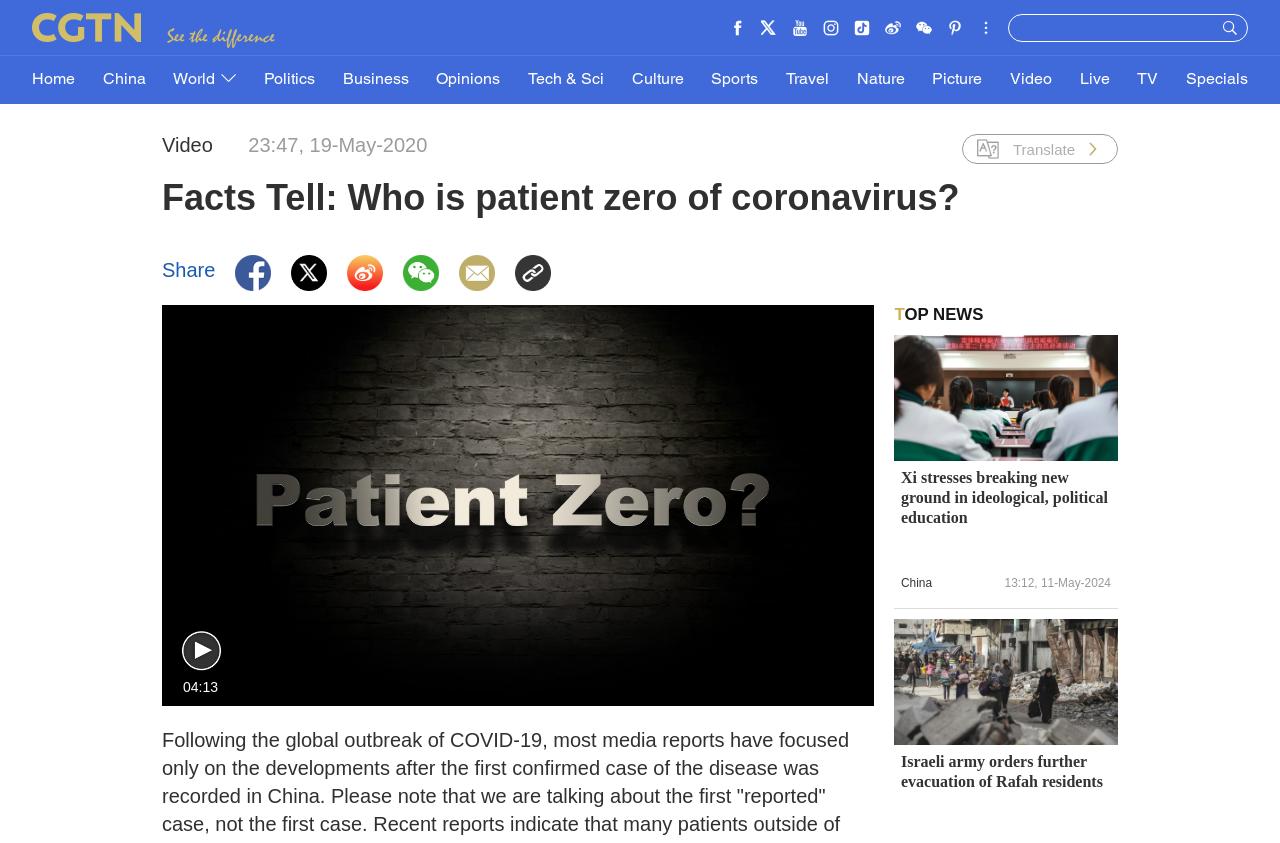From the details in the image, provide a thorough response to the question: What is the time duration of the video?

The time duration of the video can be found by looking at the text '04:13' located below the video player. This indicates that the video is 4 minutes and 13 seconds long.